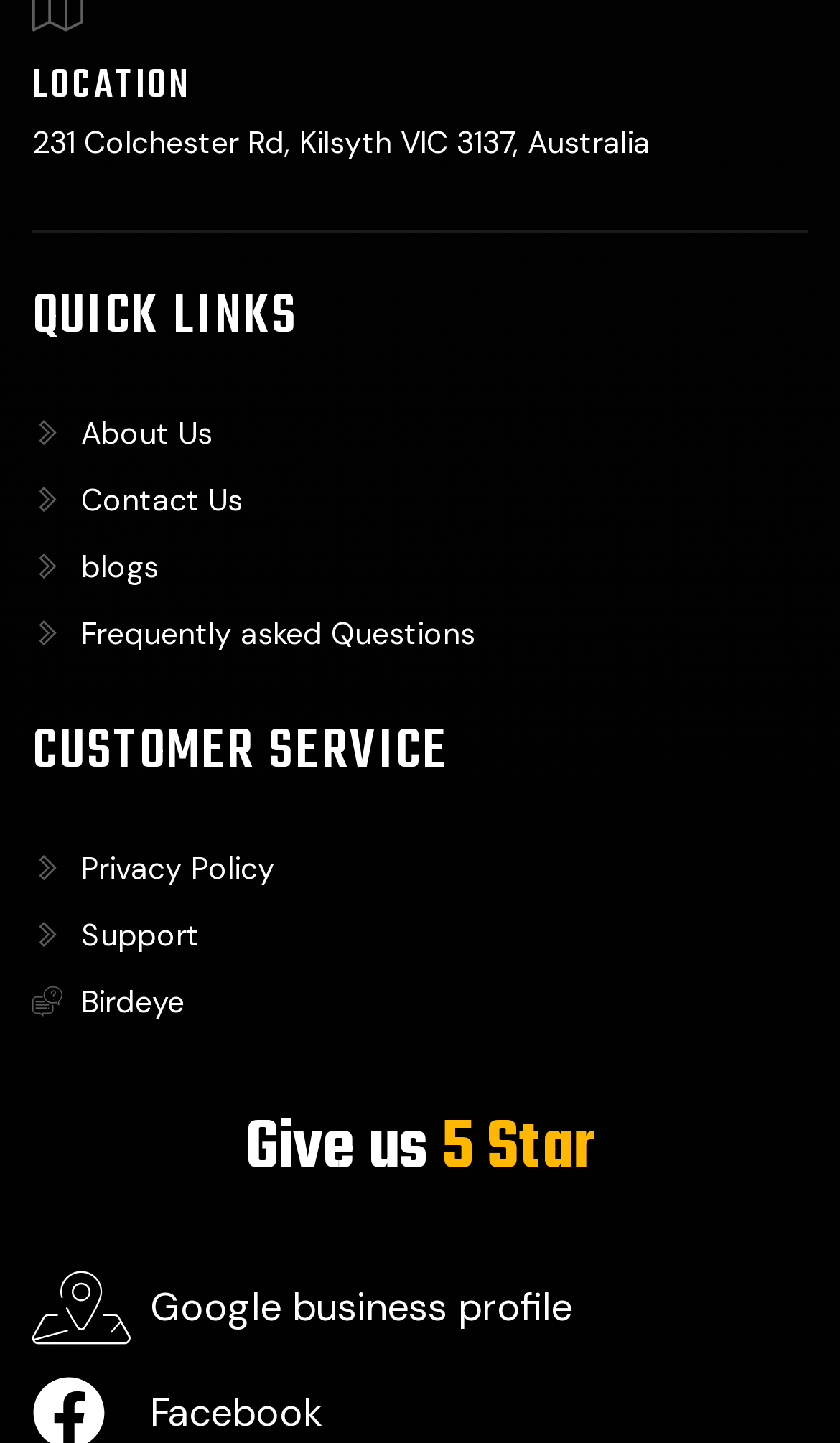Identify the coordinates of the bounding box for the element that must be clicked to accomplish the instruction: "Read Privacy Policy".

[0.038, 0.586, 0.962, 0.617]